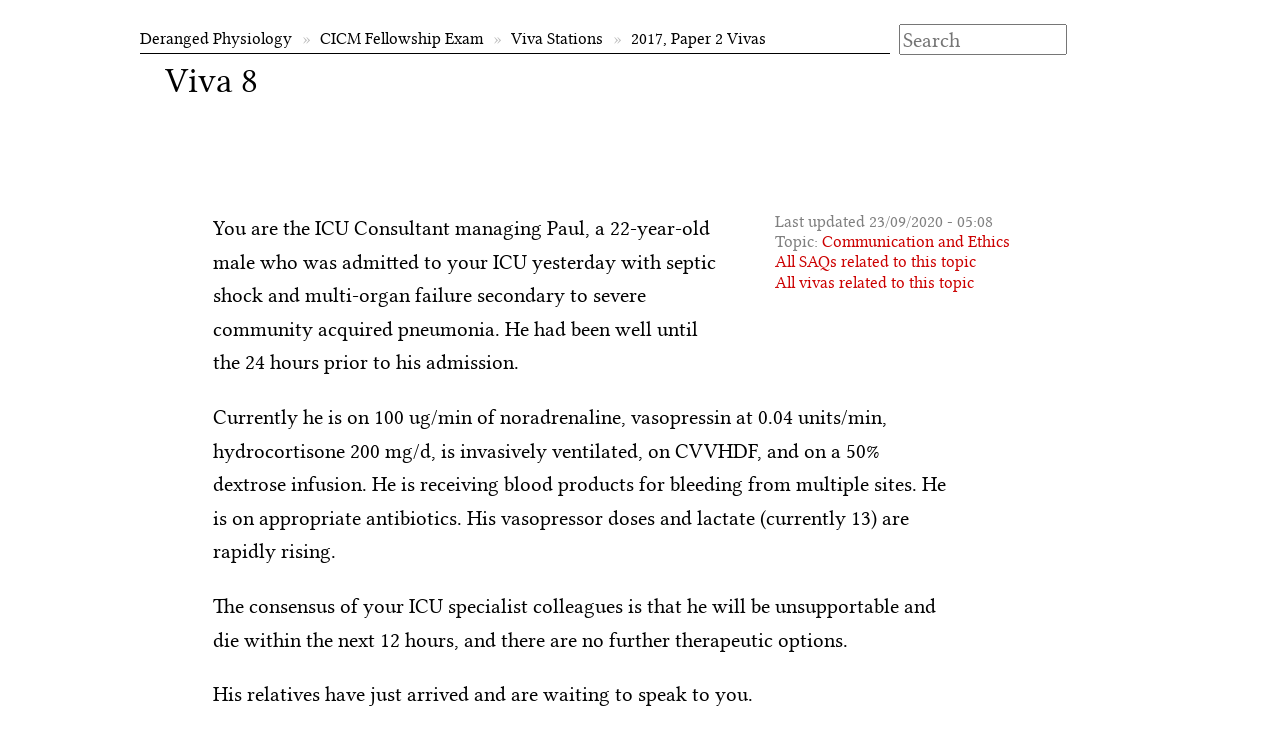What is the patient's current condition? From the image, respond with a single word or brief phrase.

Septic shock and multi-organ failure